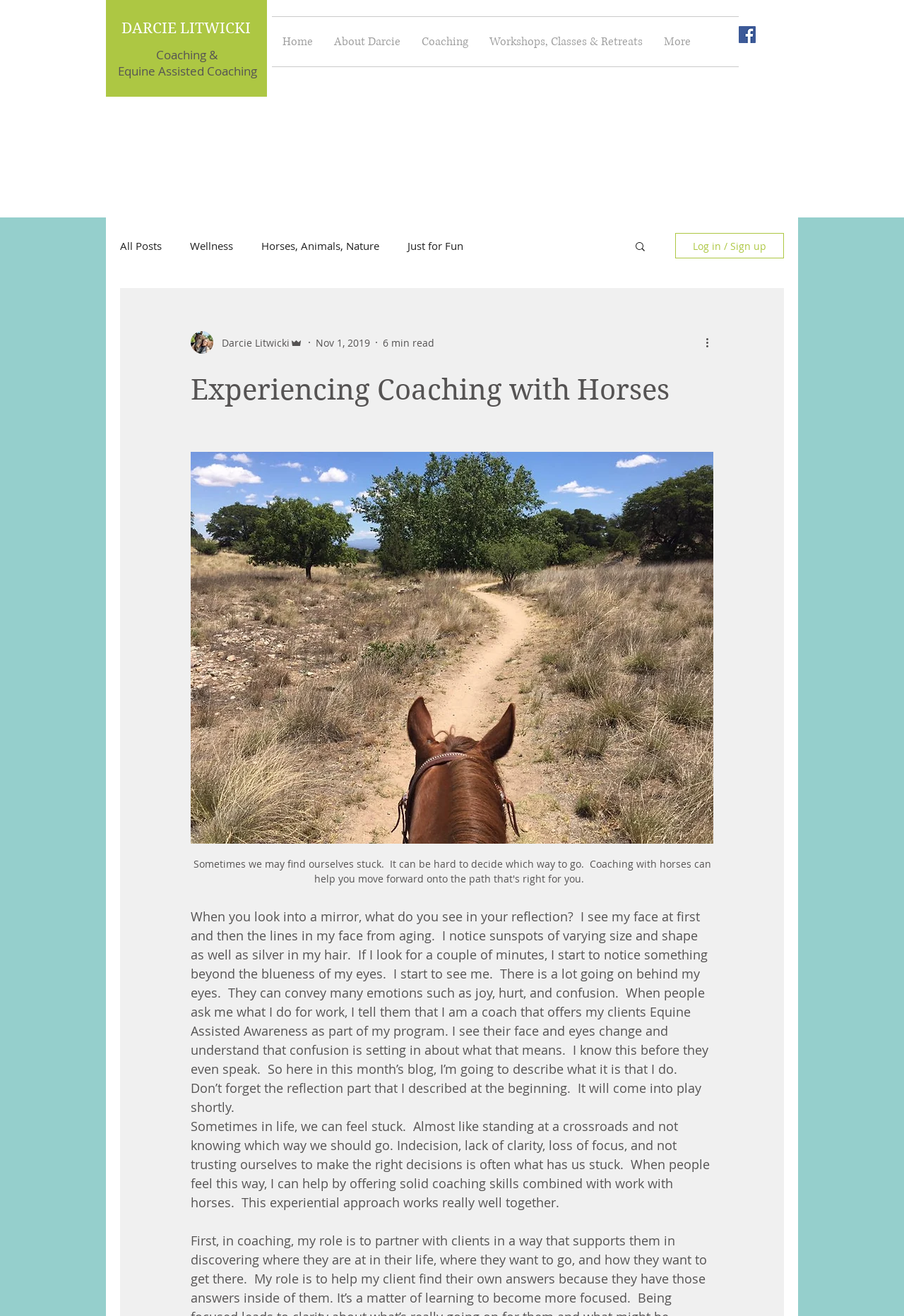Determine the bounding box coordinates of the clickable element necessary to fulfill the instruction: "Check the latest news". Provide the coordinates as four float numbers within the 0 to 1 range, i.e., [left, top, right, bottom].

None